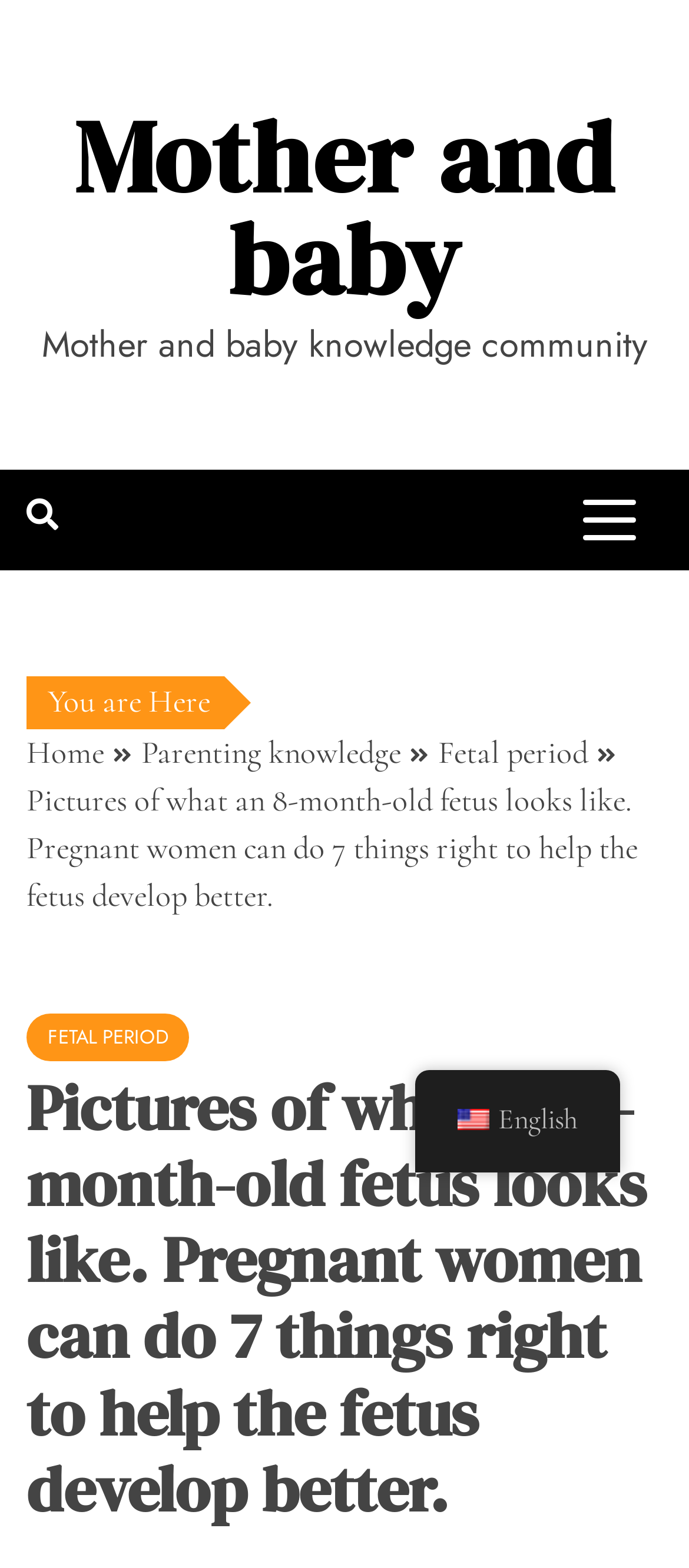Provide your answer in one word or a succinct phrase for the question: 
What is the current page about?

8-month-old fetus